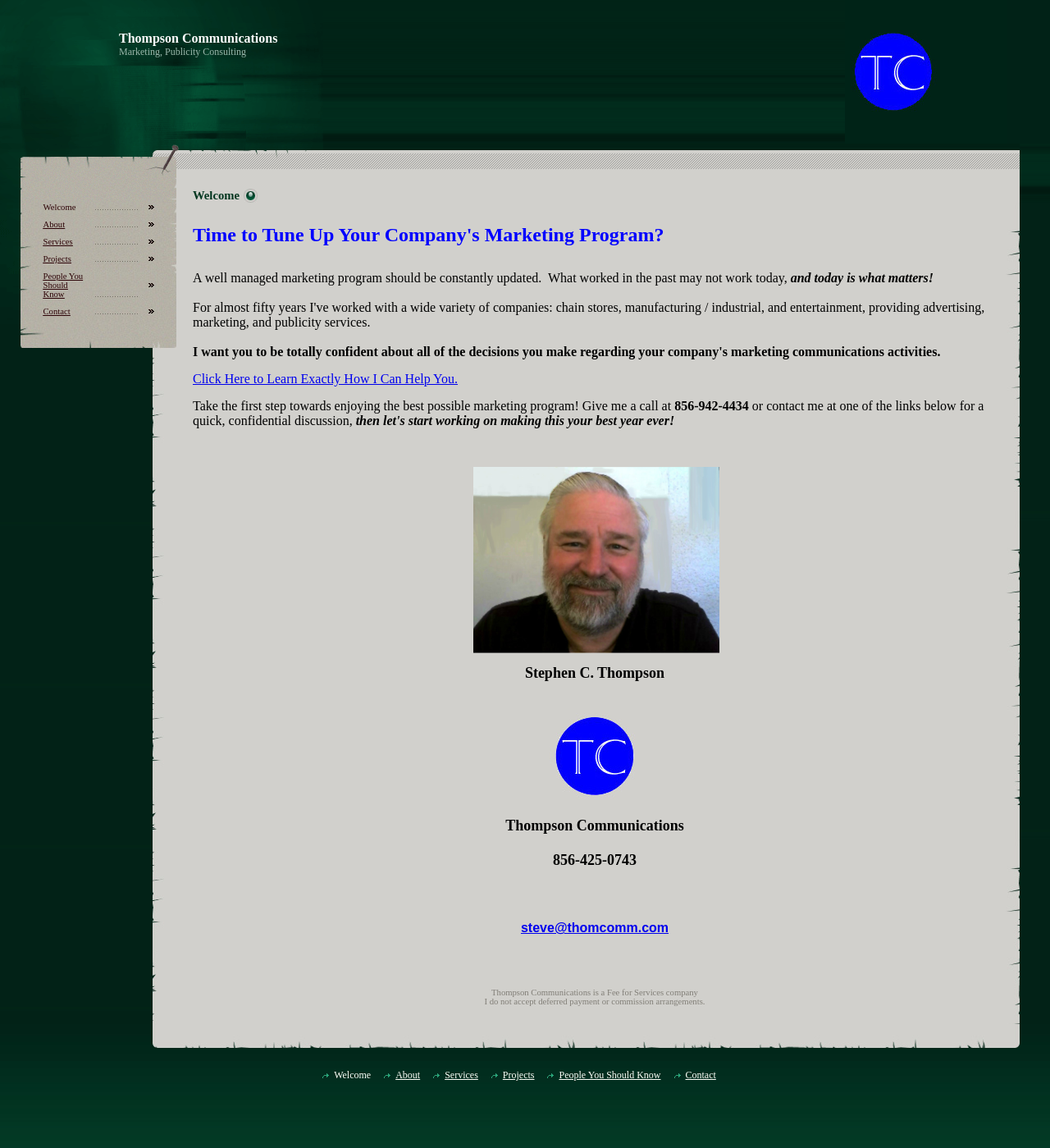Locate the bounding box coordinates of the clickable area to execute the instruction: "Click the 'Projects' link". Provide the coordinates as four float numbers between 0 and 1, represented as [left, top, right, bottom].

[0.041, 0.222, 0.085, 0.229]